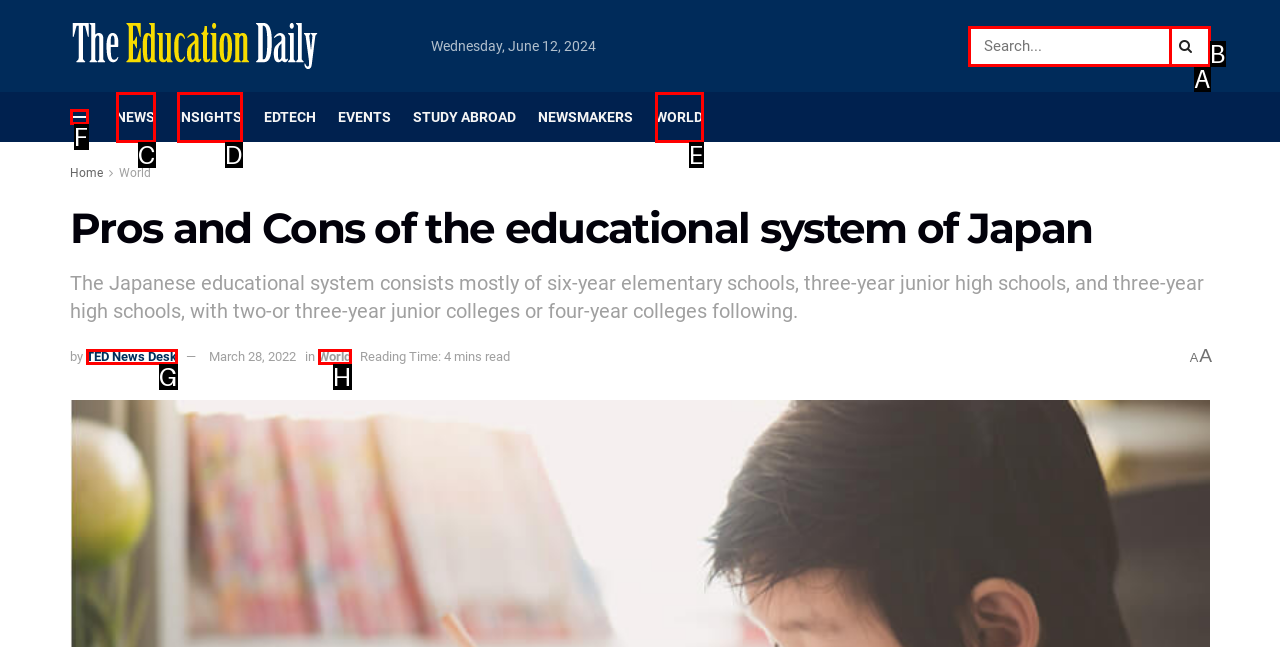Determine which HTML element to click on in order to complete the action: Check the latest news.
Reply with the letter of the selected option.

F